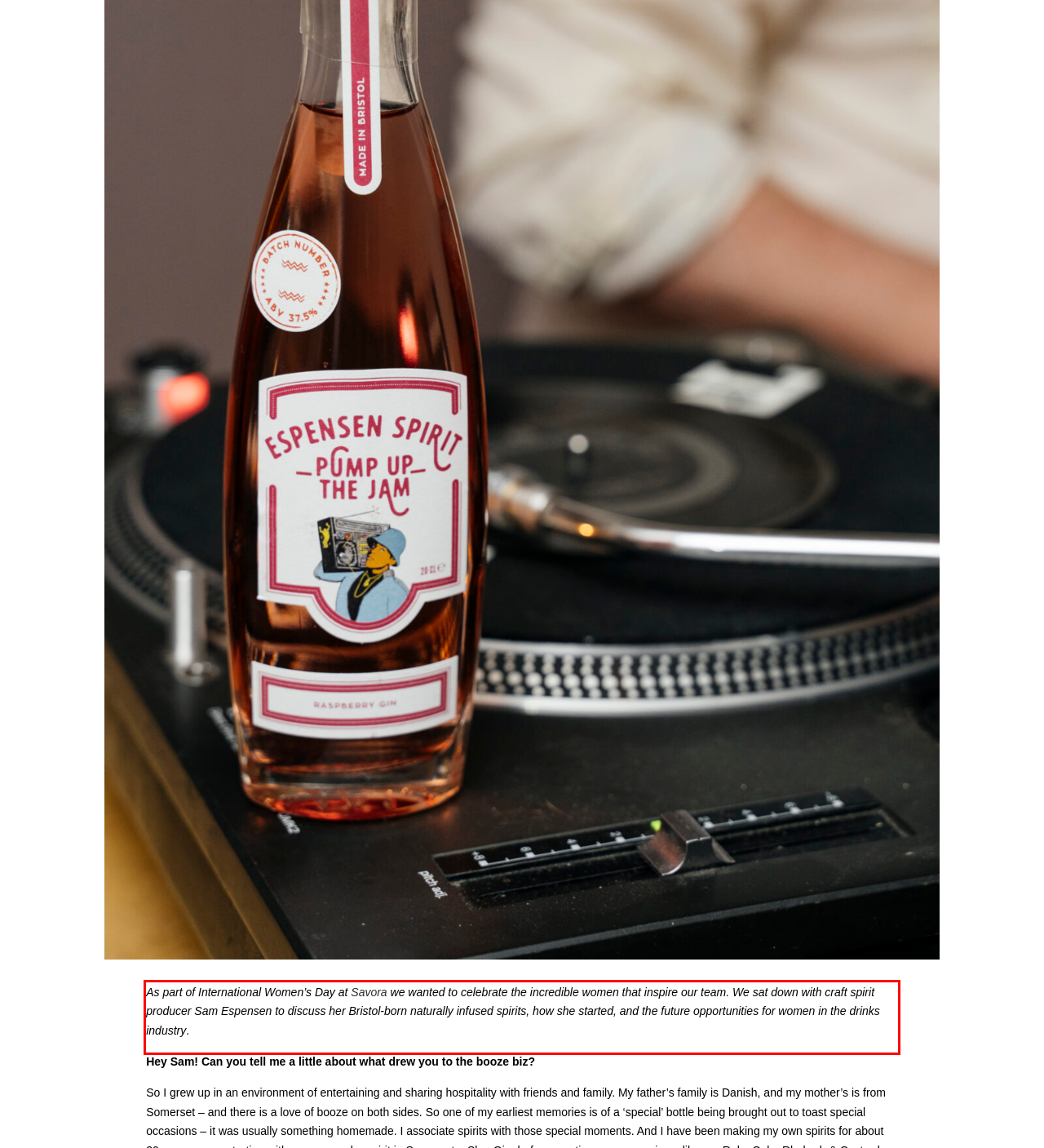Examine the screenshot of the webpage, locate the red bounding box, and generate the text contained within it.

As part of International Women’s Day at Savora we wanted to celebrate the incredible women that inspire our team. We sat down with craft spirit producer Sam Espensen to discuss her Bristol-born naturally infused spirits, how she started, and the future opportunities for women in the drinks industry.